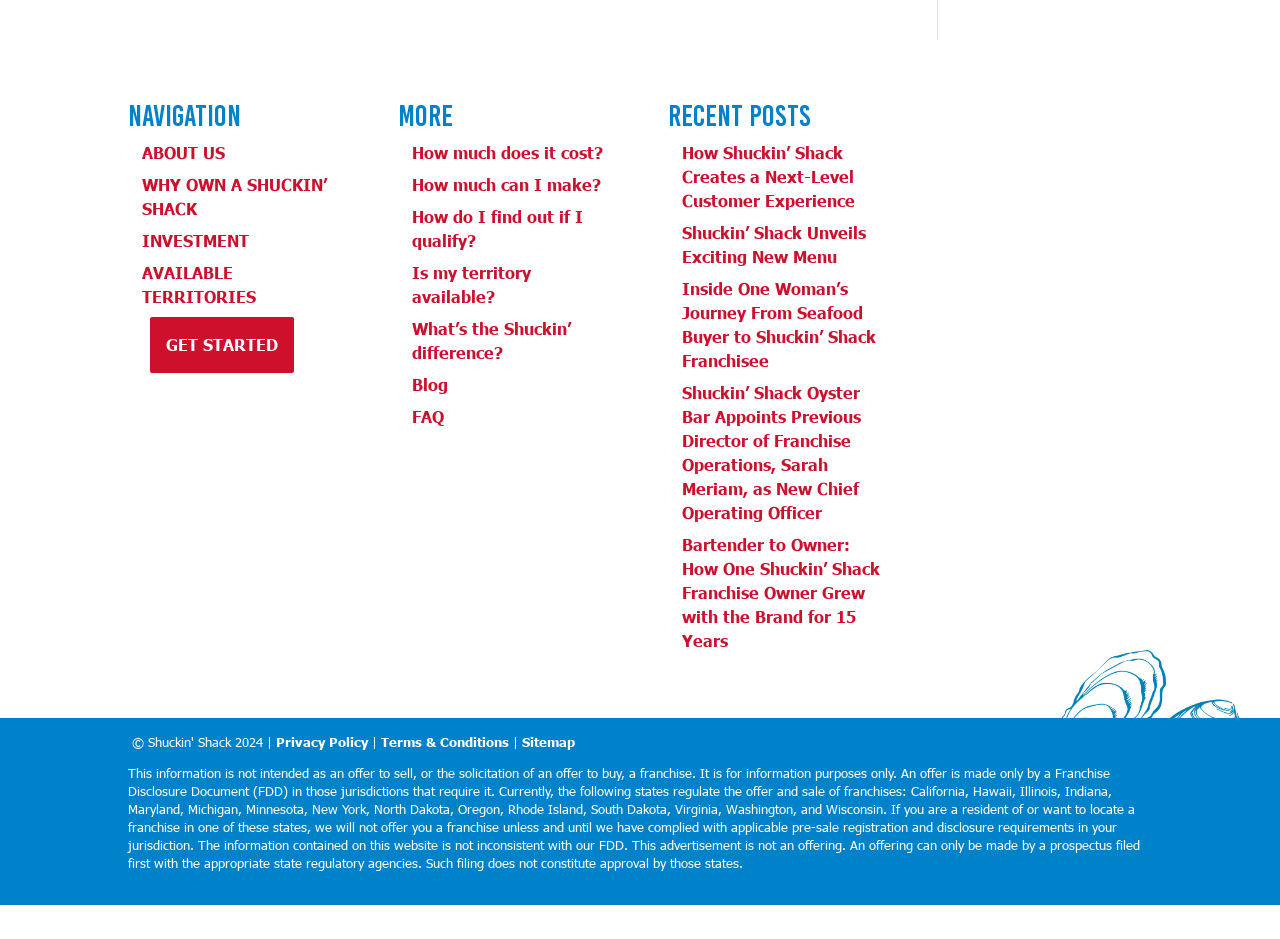Use a single word or phrase to answer the question: What is the title of the section below the 'More' section?

Recent Posts